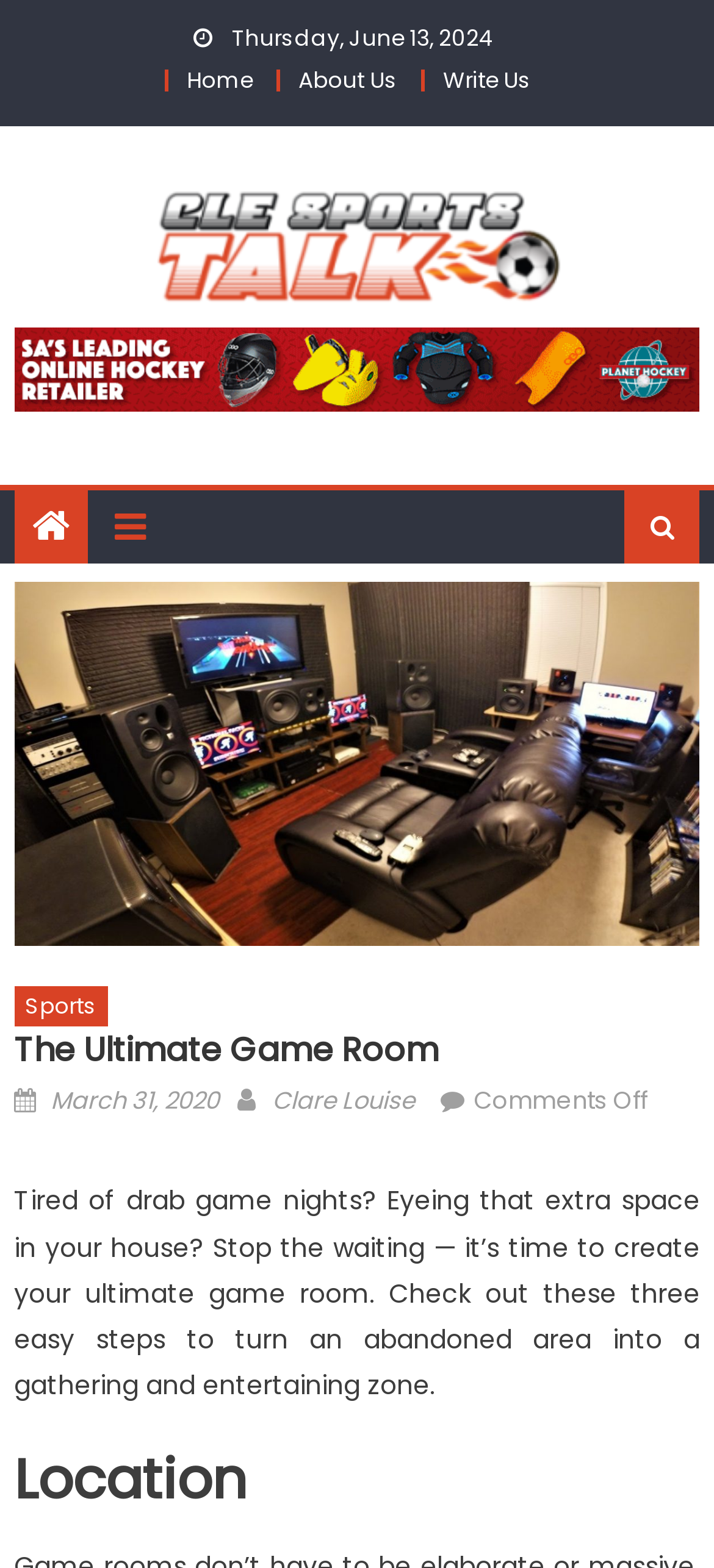Please determine the bounding box coordinates for the UI element described as: "alt="Cle Sports Talk"".

[0.02, 0.104, 0.98, 0.209]